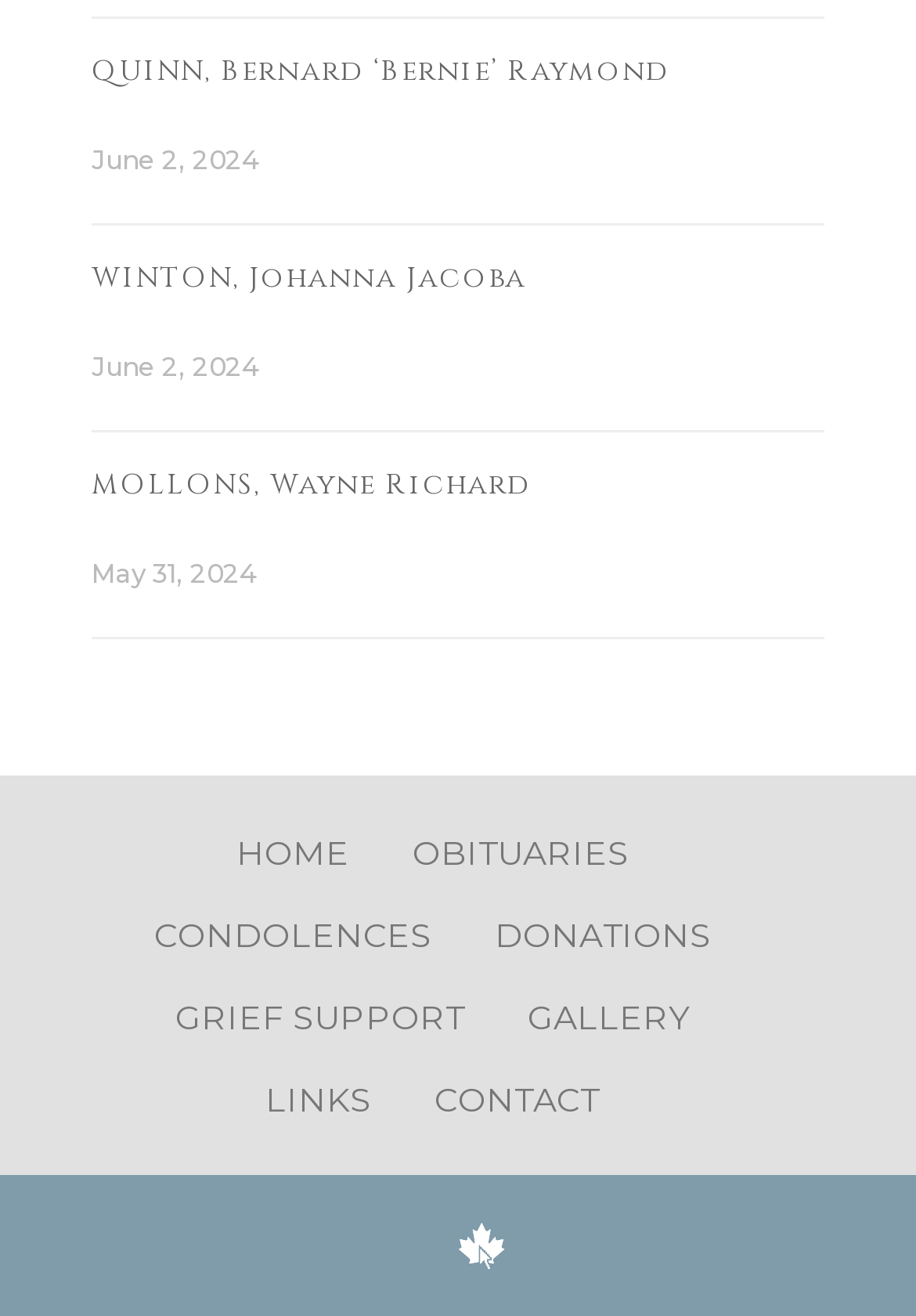Predict the bounding box of the UI element based on the description: "MOLLONS, Wayne Richard". The coordinates should be four float numbers between 0 and 1, formatted as [left, top, right, bottom].

[0.1, 0.354, 0.579, 0.382]